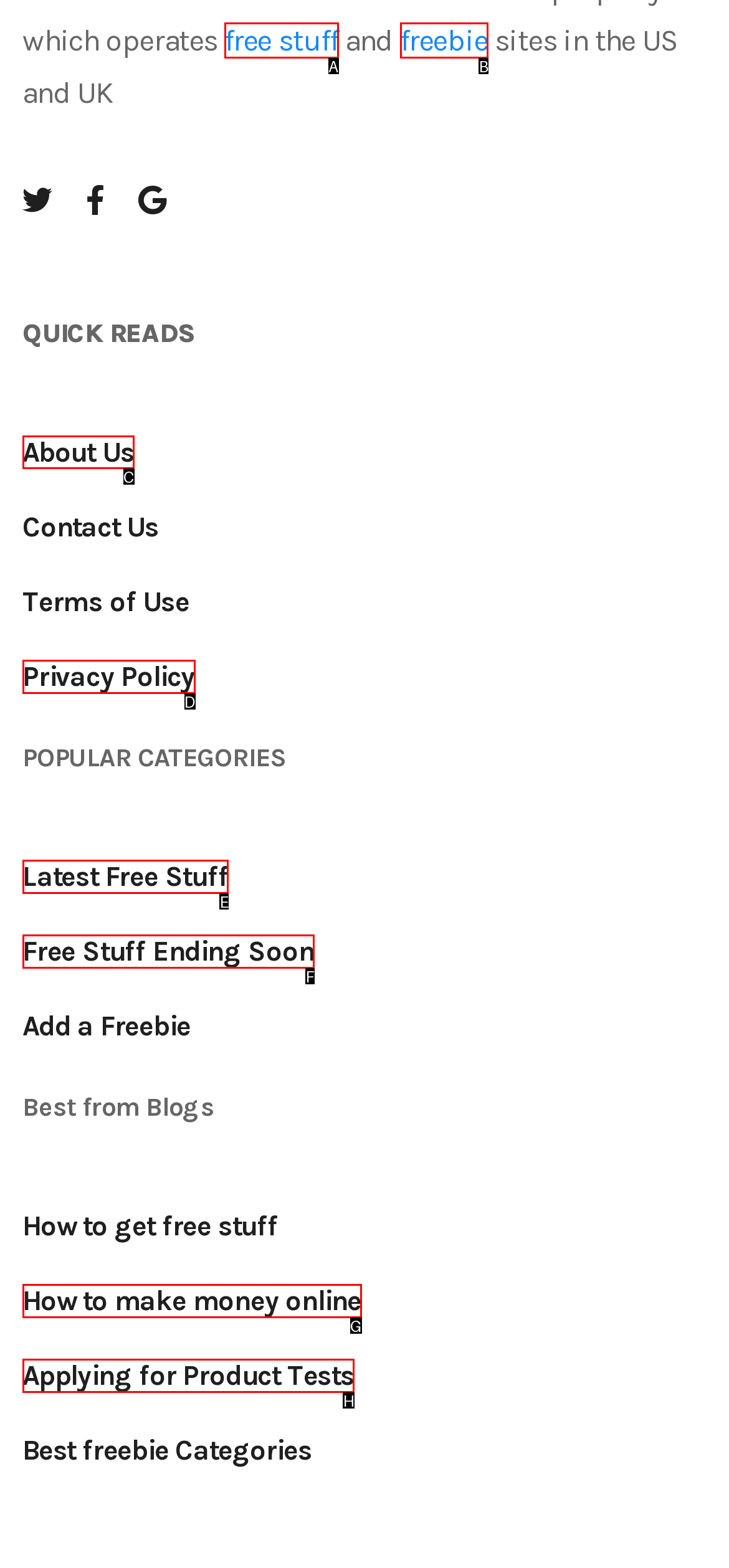To execute the task: read about us, which one of the highlighted HTML elements should be clicked? Answer with the option's letter from the choices provided.

C